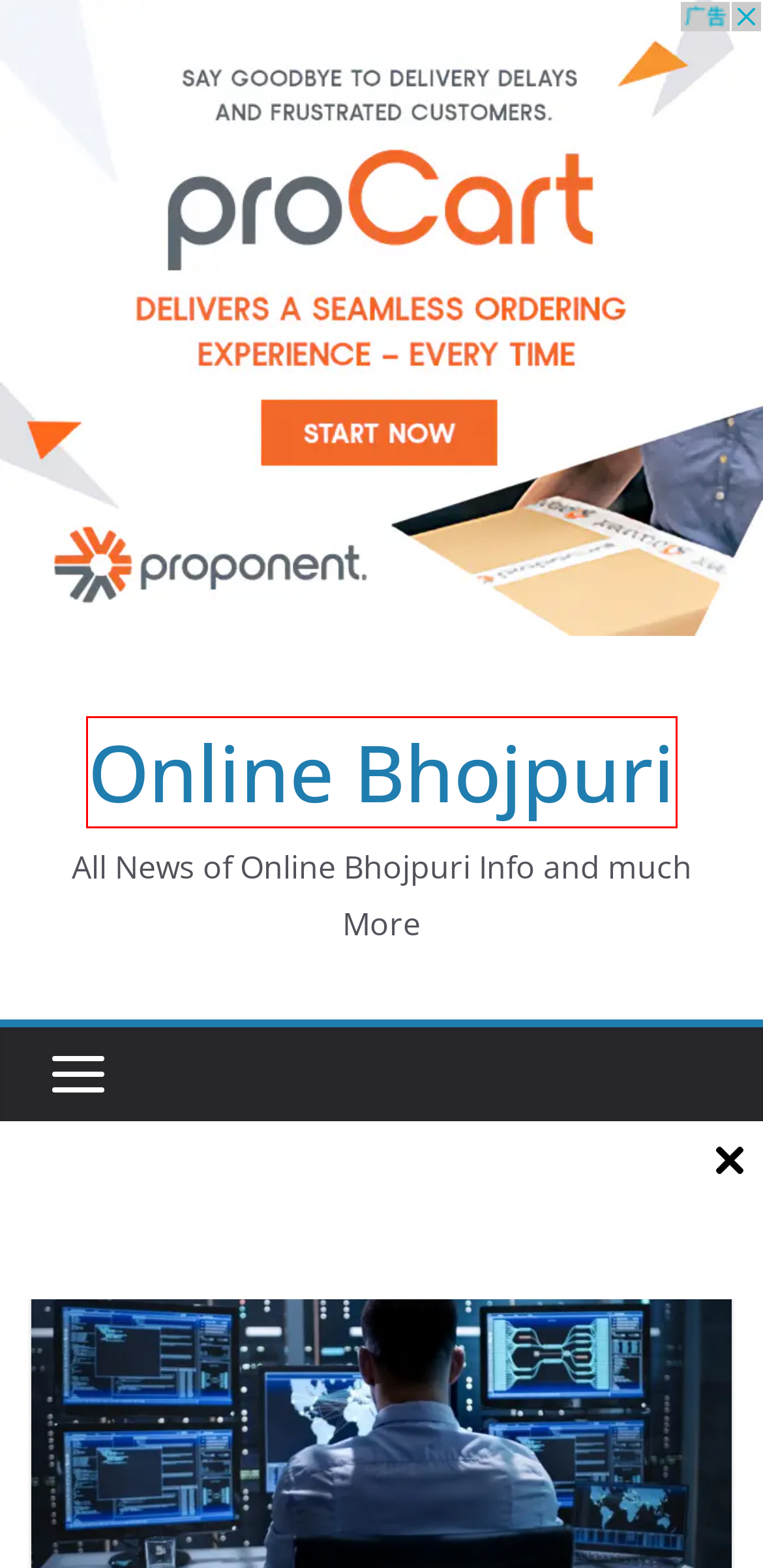Examine the webpage screenshot and identify the UI element enclosed in the red bounding box. Pick the webpage description that most accurately matches the new webpage after clicking the selected element. Here are the candidates:
A. Computing for Creatives: Exploring Digital Design and Art – Online Bhojpuri
B. onlinebhojpuri – Online Bhojpuri
C. Blog Tool, Publishing Platform, and CMS – WordPress.org
D. computer – Online Bhojpuri
E. Space Tech Odyssey: Breakthroughs Beyond Our Planet – Online Bhojpuri
F. Online Bhojpuri – All News of Online Bhojpuri Info and much More
G. Tech Trends Unleashed: Exploring the Latest in Technology – Online Bhojpuri
H. Mobile Computing: The Rise of Portable Devices – Online Bhojpuri

F